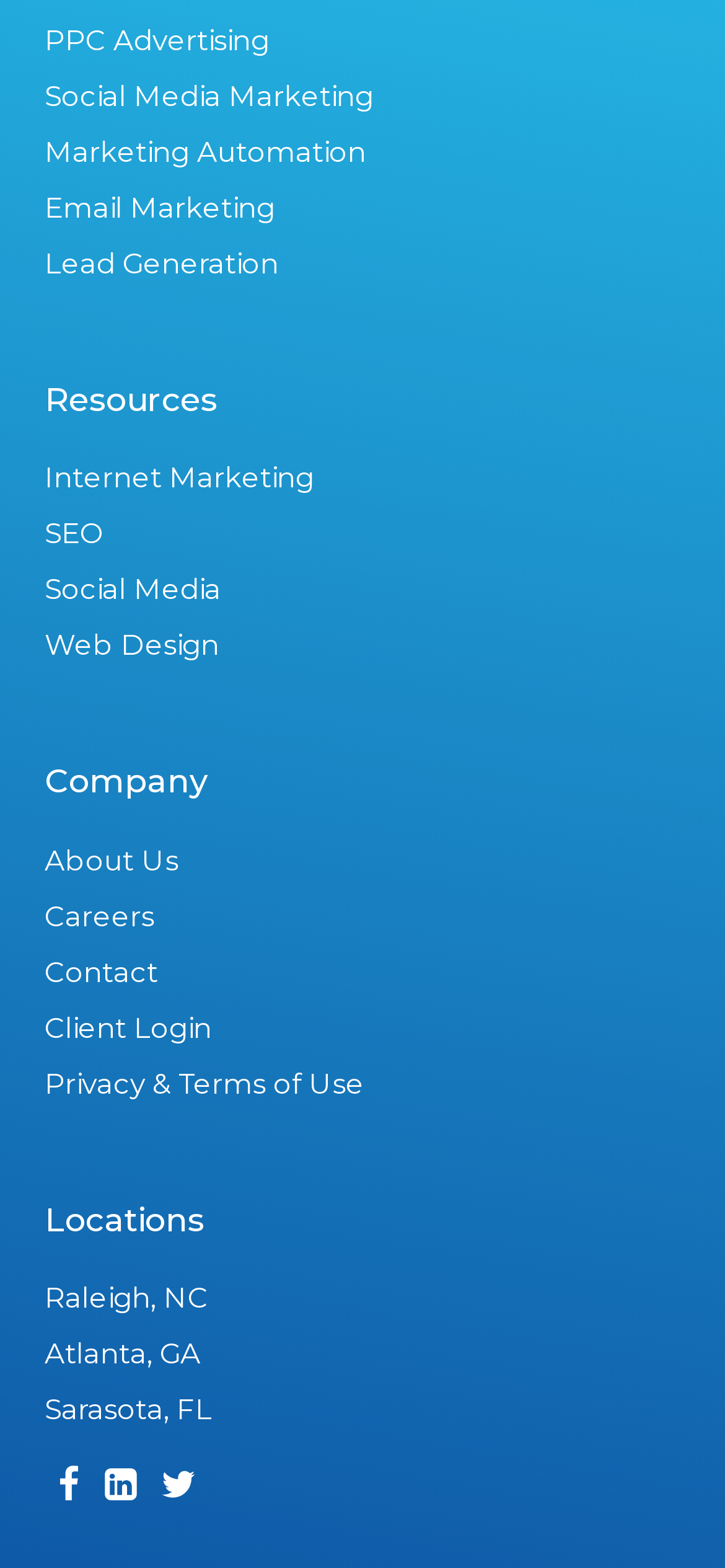Using the provided element description: "Social Media Marketing", identify the bounding box coordinates. The coordinates should be four floats between 0 and 1 in the order [left, top, right, bottom].

[0.062, 0.045, 0.515, 0.077]